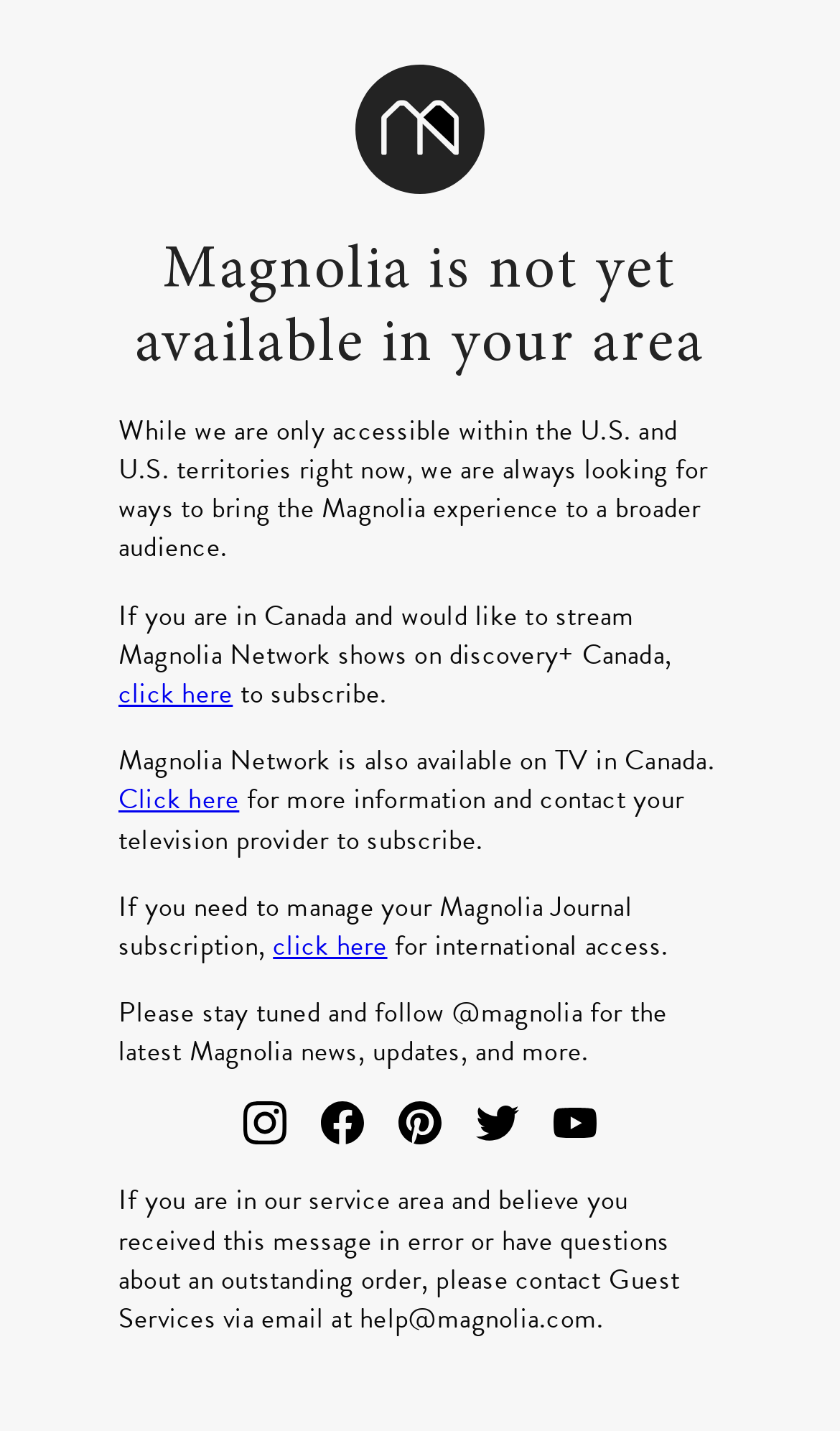Review the image closely and give a comprehensive answer to the question: How can users manage their Magnolia Journal subscription?

The StaticText element 'If you need to manage your Magnolia Journal subscription,' is followed by a link 'click here', indicating that users can manage their Magnolia Journal subscription by clicking on that link.